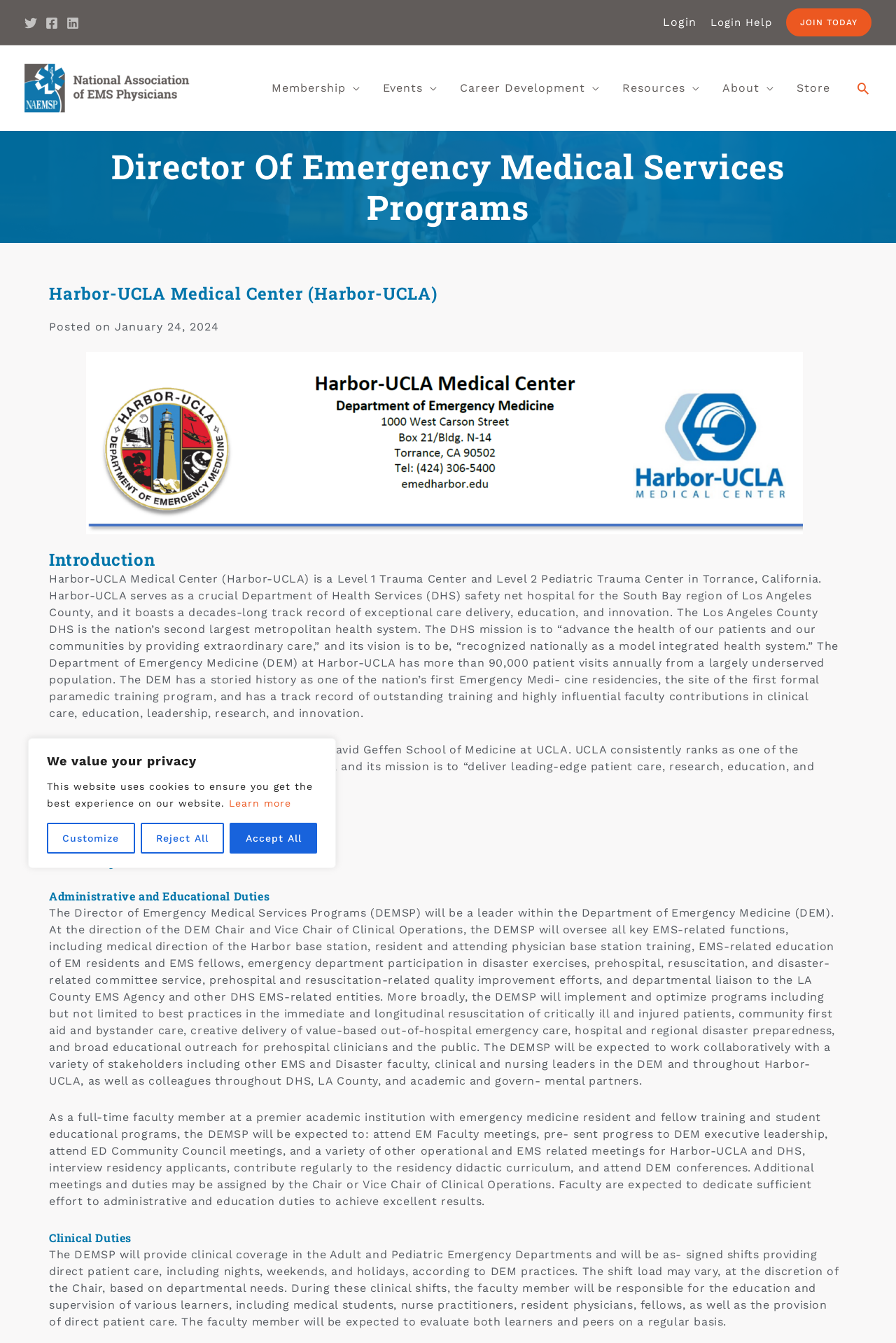Using the webpage screenshot, locate the HTML element that fits the following description and provide its bounding box: "parent_node: Career Development aria-label="Menu Toggle"".

[0.653, 0.034, 0.67, 0.097]